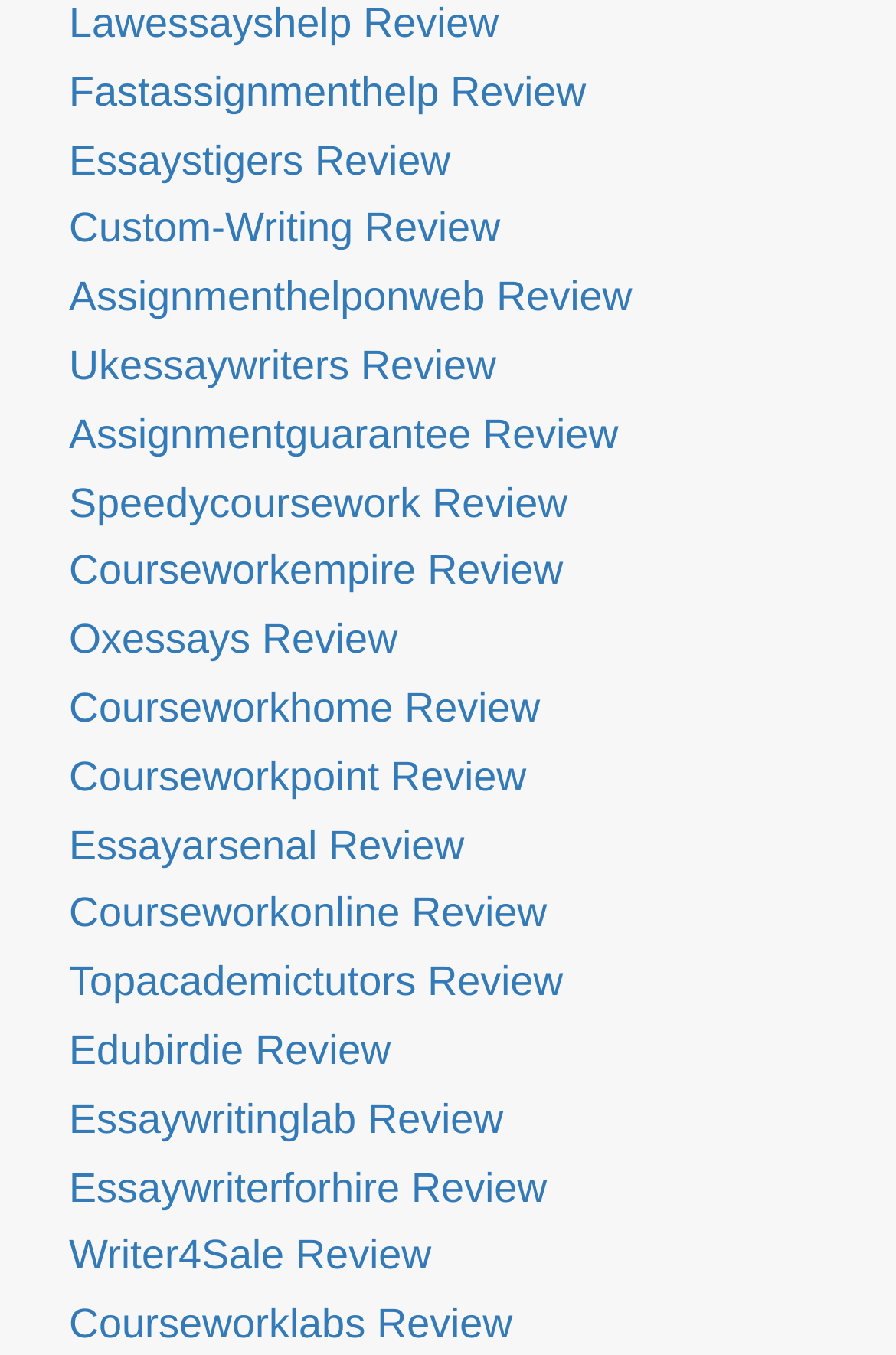How many companies have 'Coursework' in their name?
Please provide a single word or phrase as your answer based on the screenshot.

5